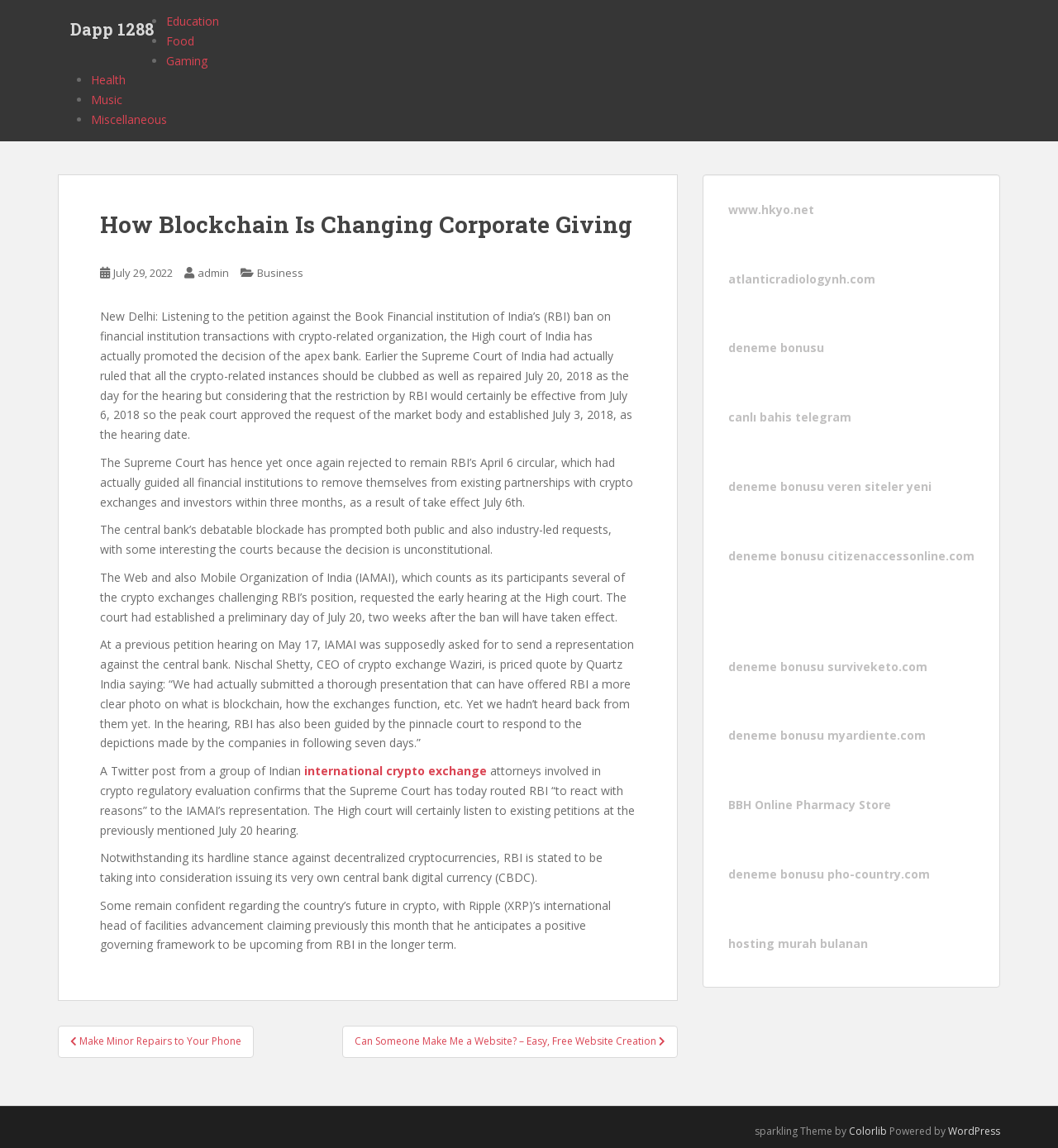Given the description of the UI element: "atlanticradiologynh.com", predict the bounding box coordinates in the form of [left, top, right, bottom], with each value being a float between 0 and 1.

[0.688, 0.236, 0.827, 0.25]